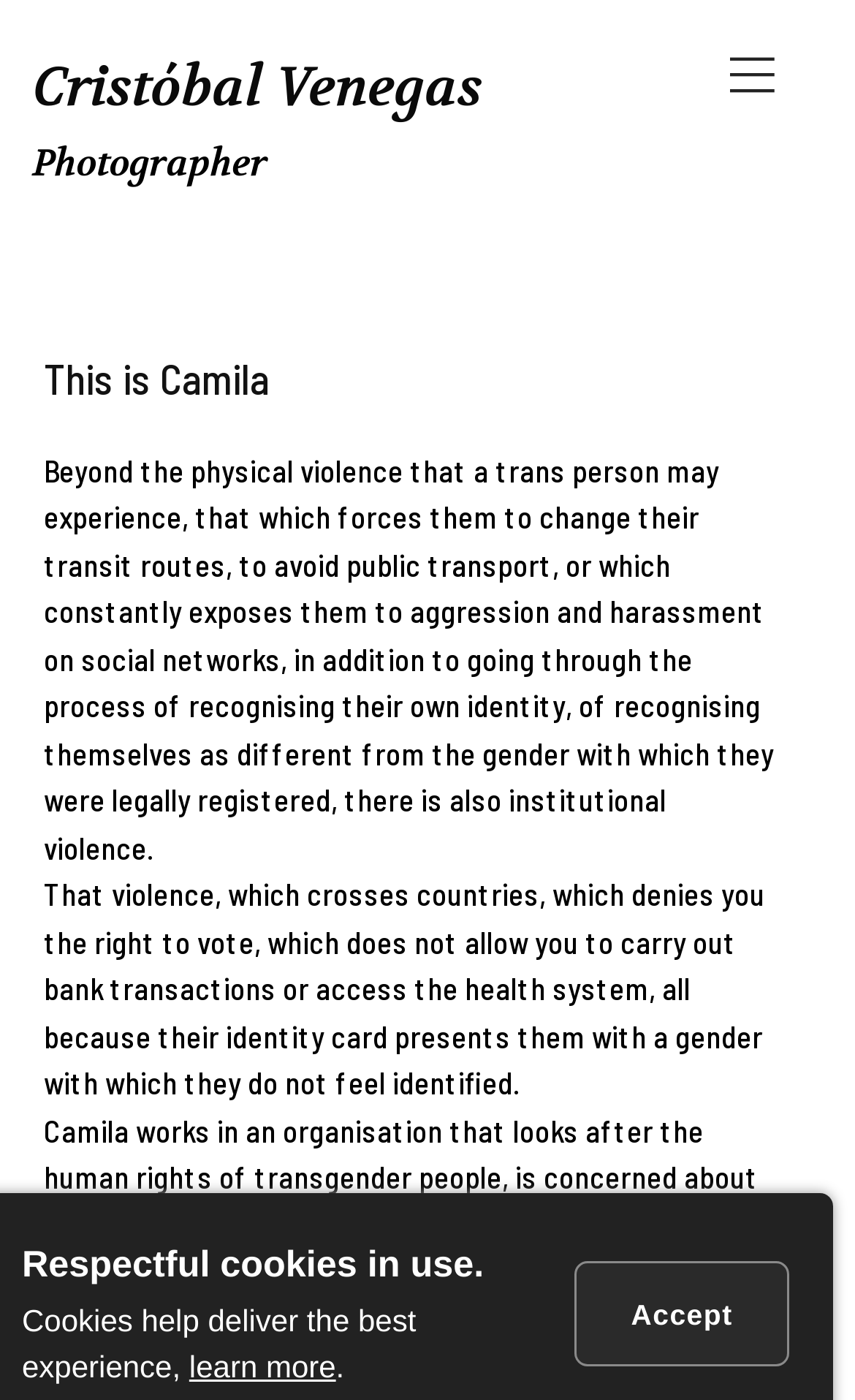What is Camila's occupation?
Please look at the screenshot and answer using one word or phrase.

Works in an organisation